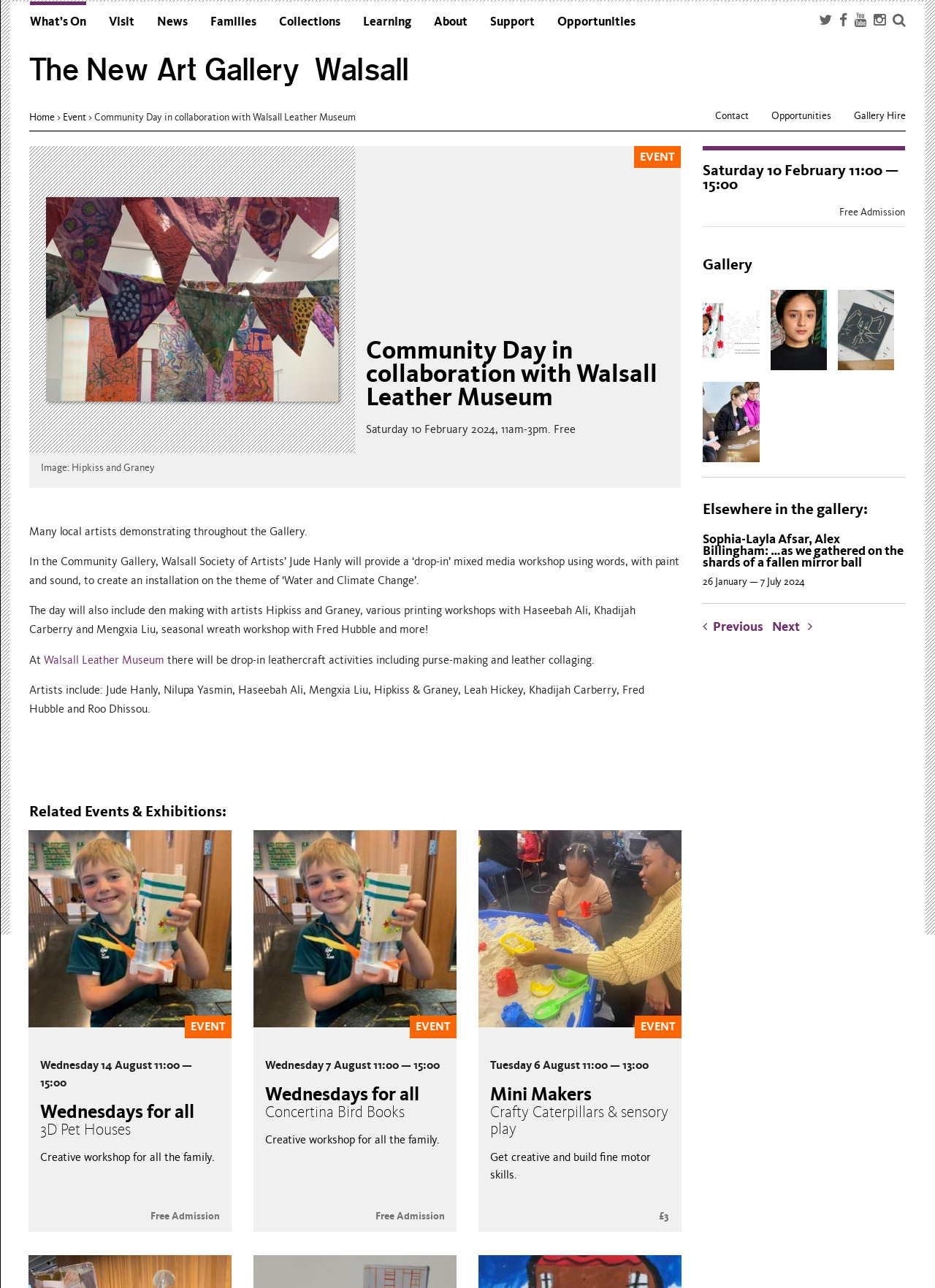Find the bounding box coordinates for the HTML element specified by: "Architecture and the Building".

[0.464, 0.027, 0.5, 0.045]